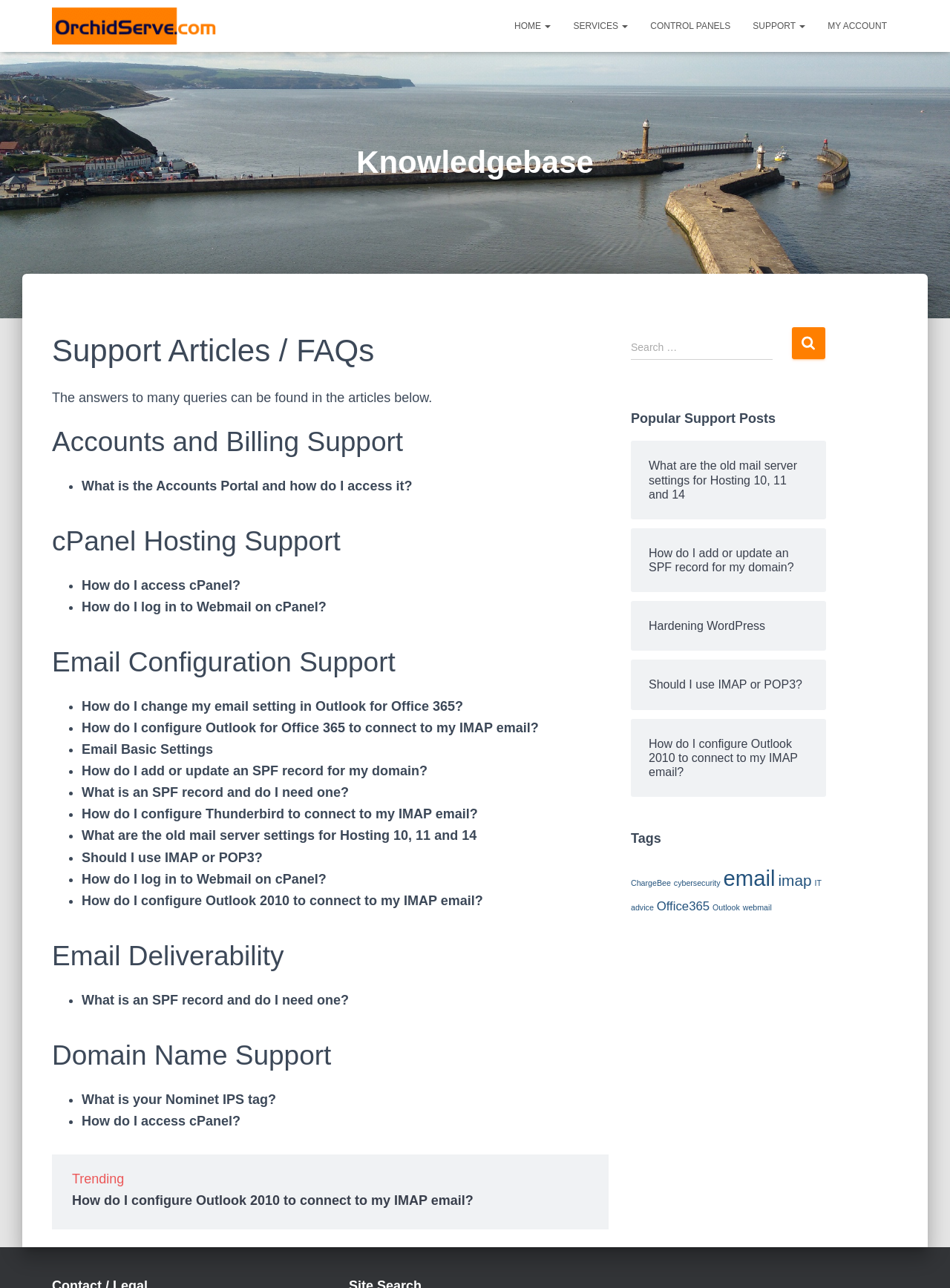What is the first support article listed under Email Configuration Support?
Provide a short answer using one word or a brief phrase based on the image.

How do I change my email setting in Outlook for Office 365?